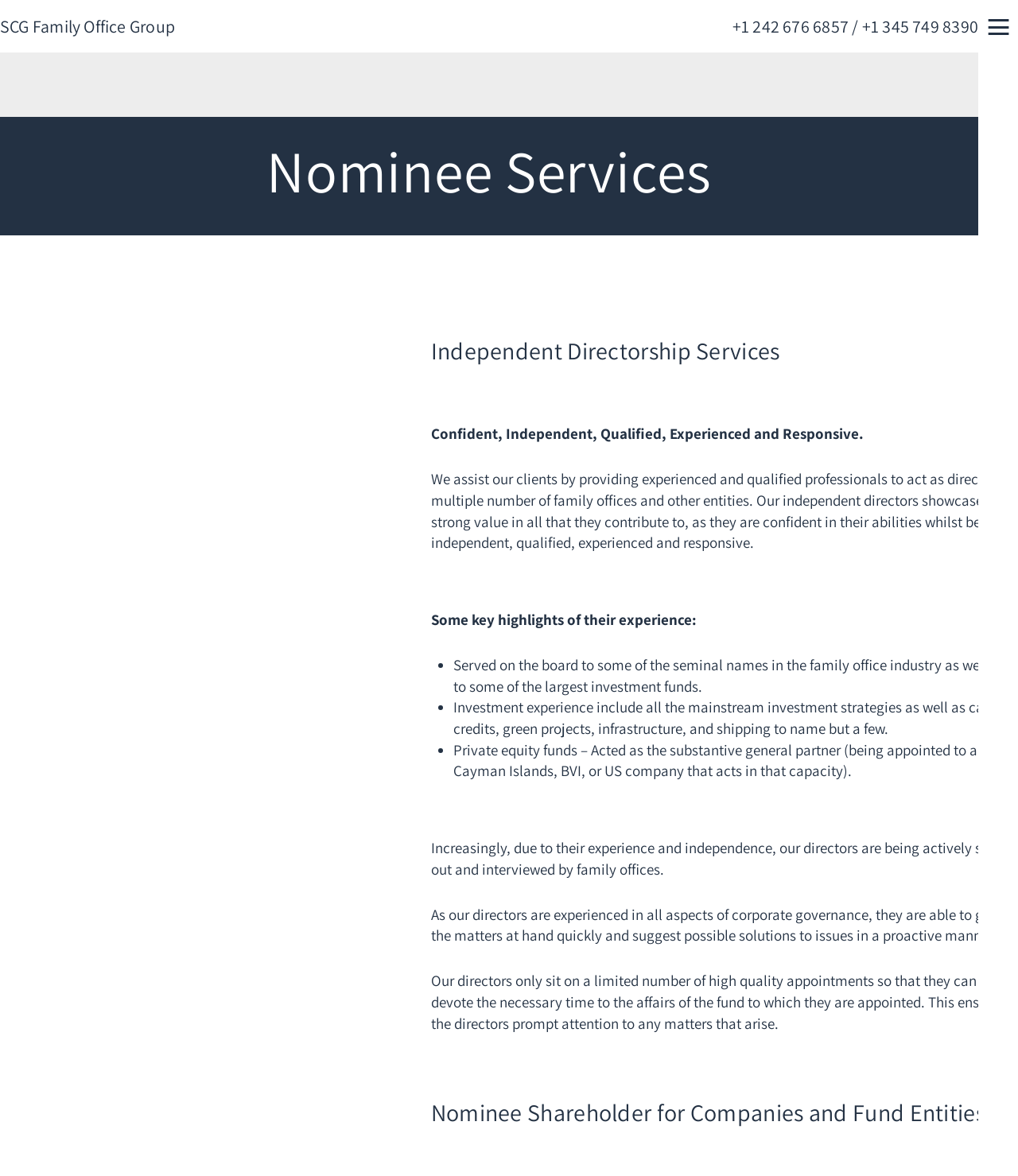Determine the bounding box coordinates for the HTML element mentioned in the following description: "Allopathic Pcd Pharma Franchise". The coordinates should be a list of four floats ranging from 0 to 1, represented as [left, top, right, bottom].

None